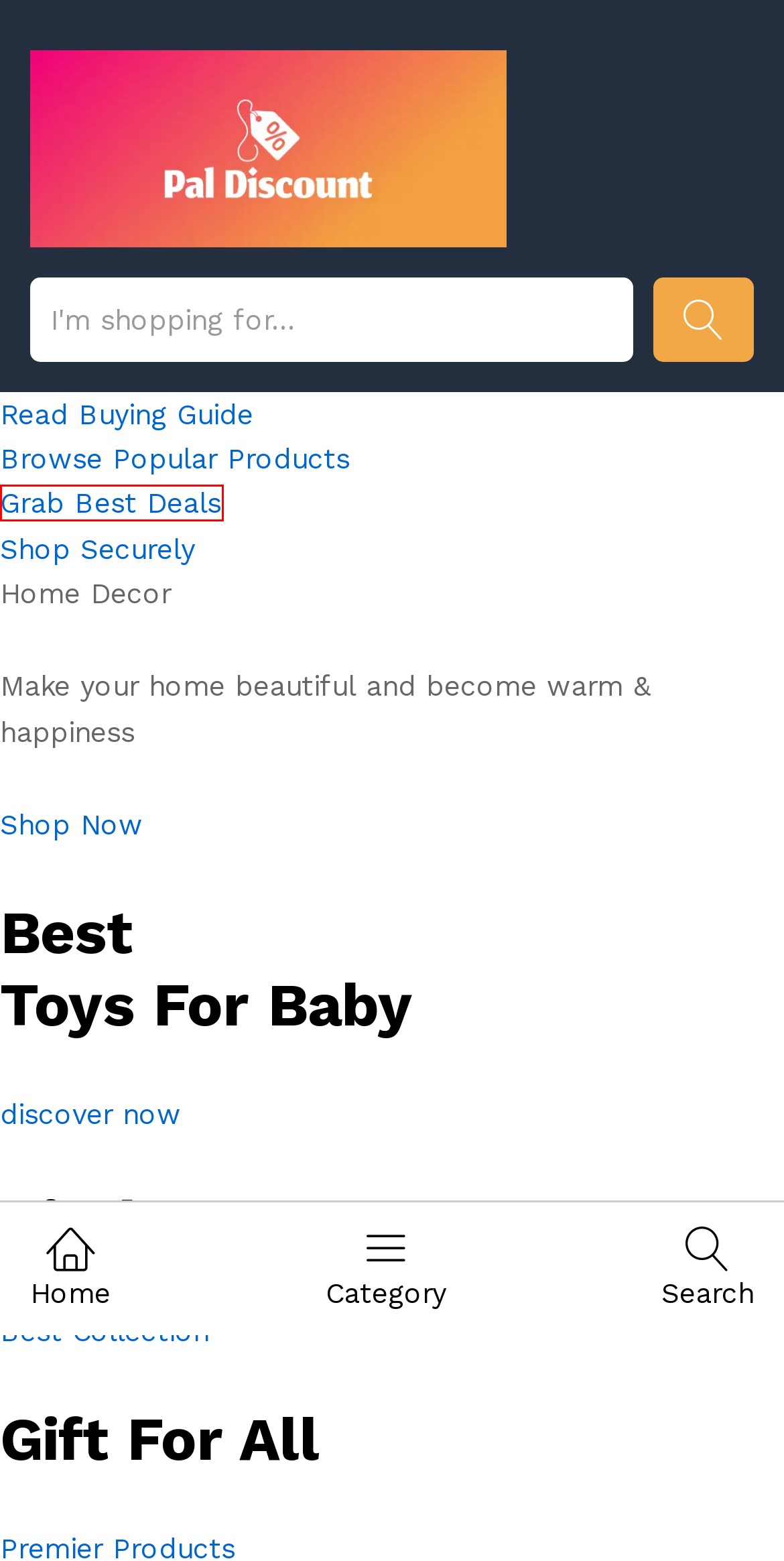Given a screenshot of a webpage featuring a red bounding box, identify the best matching webpage description for the new page after the element within the red box is clicked. Here are the options:
A. 9 Asparagus Recipes to Celebrate Spring – Amazon Discount Store
B. Search Results for “kitchen decor” – Amazon Discount Store
C. Mother’s Day Gift Guide: Best Skin Care – Amazon Discount Store
D. Search Results for “jewellery” – Amazon Discount Store
E. Toys & Games Deals – Amazon Discount Store
F. Our Press – Amazon Discount Store
G. October 17, 2023 – Amazon Discount Store
H. Best Deals – Amazon Discount Store

H